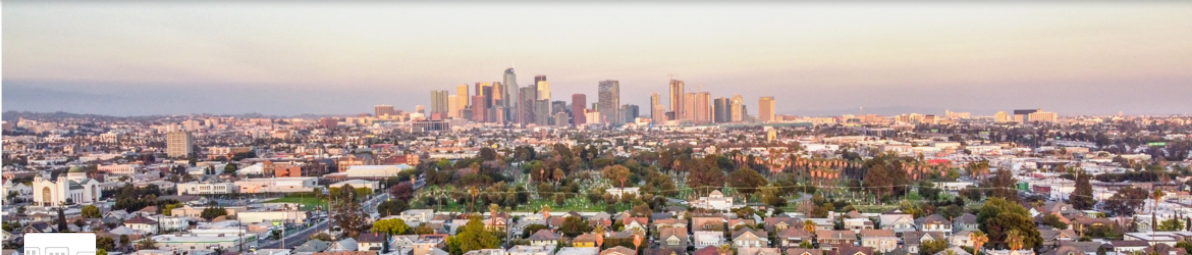Generate an in-depth description of the image you see.

This panoramic view showcases the vibrant skyline of Los Angeles, with its iconic skyscrapers reaching towards the sky. The foreground features a patchwork of residential neighborhoods, highlighted by an array of houses and greenery, creating a stark contrast against the bustling urban landscape behind them. The image captures a soft golden hour light, casting a warm glow over the city, while the distant hills frame the urban sprawl. This visual representation not only underscores the dynamic nature of Los Angeles as a center for real estate and investment but also evokes a sense of community nestled within the larger metropolis.